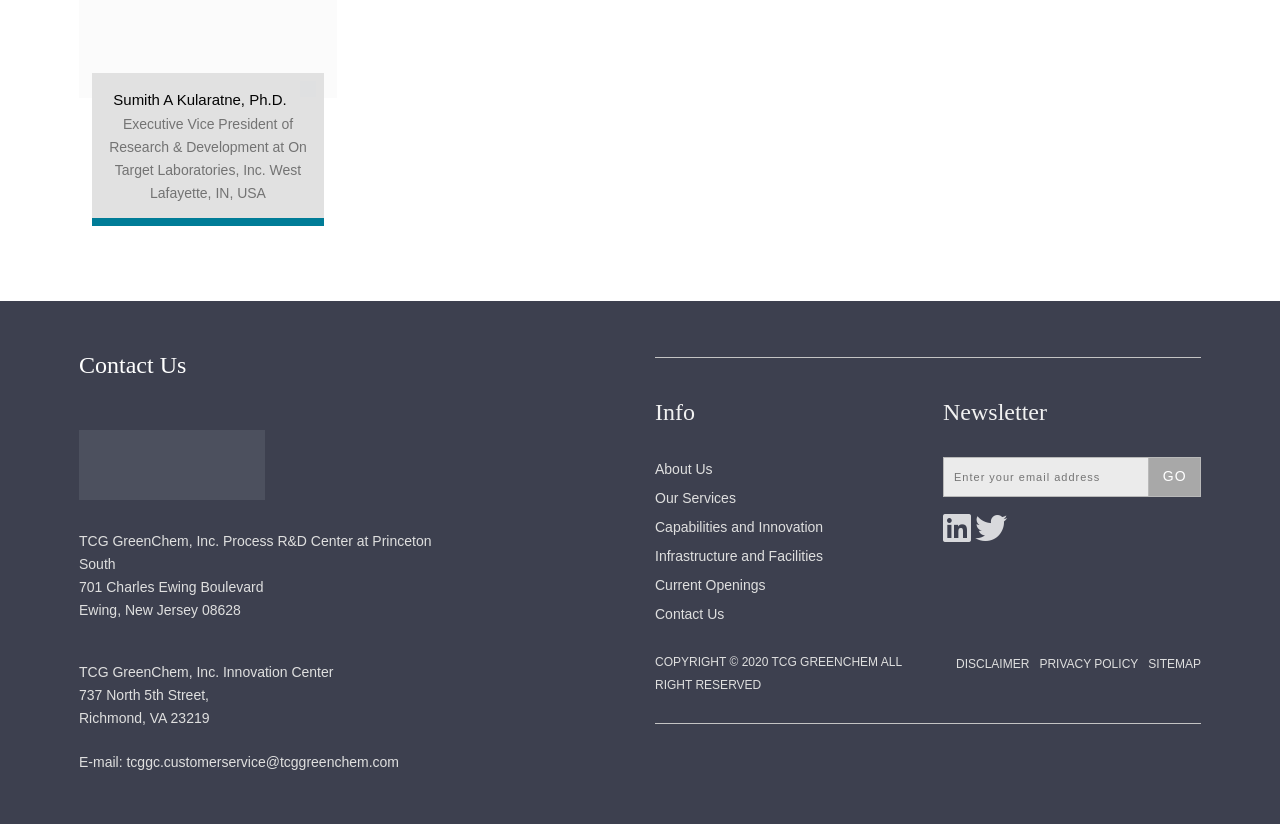Please identify the bounding box coordinates of the clickable area that will allow you to execute the instruction: "Learn more about the company".

[0.512, 0.557, 0.557, 0.582]